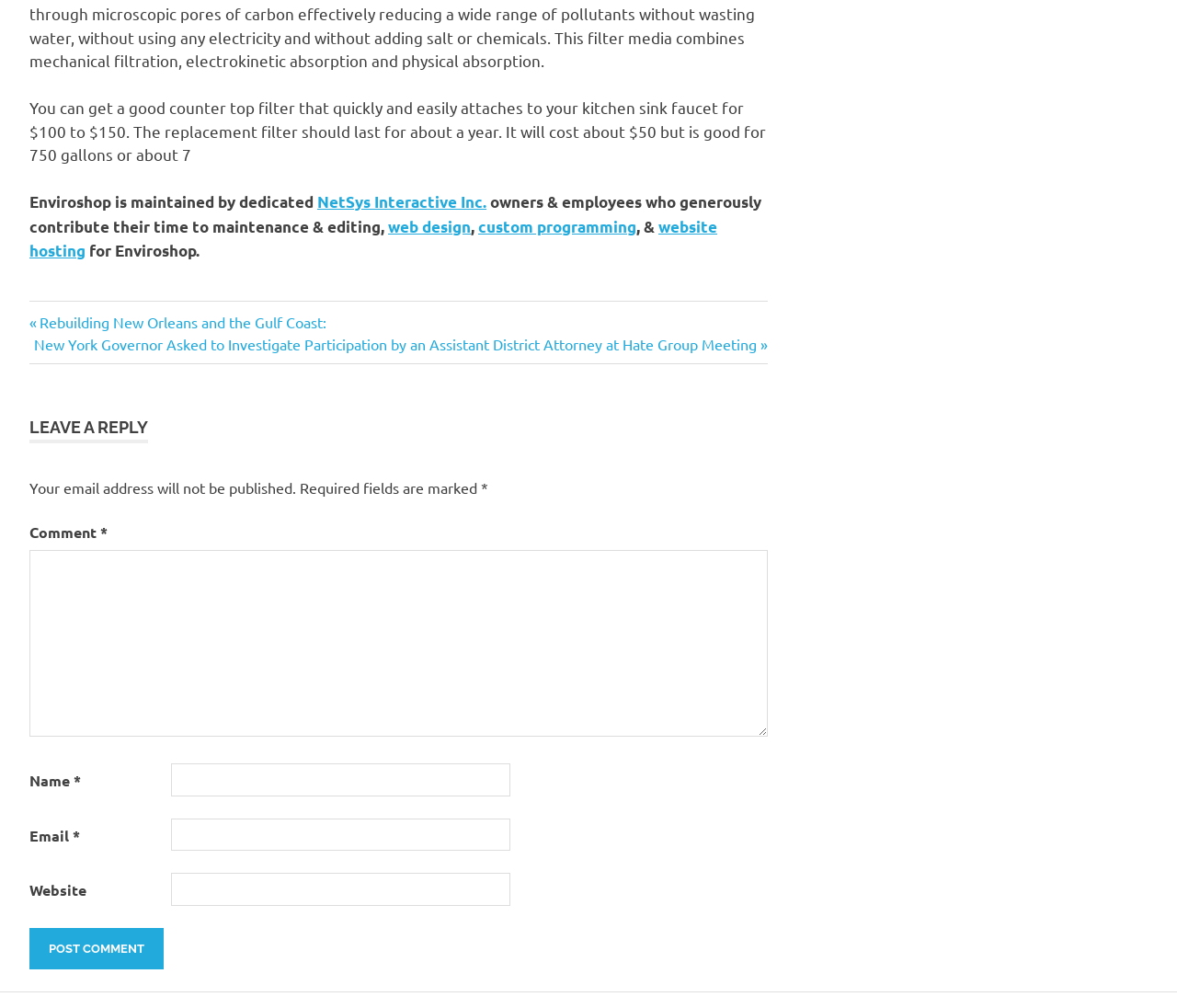Please find the bounding box coordinates of the section that needs to be clicked to achieve this instruction: "Click the 'Post Comment' button".

[0.025, 0.921, 0.139, 0.962]